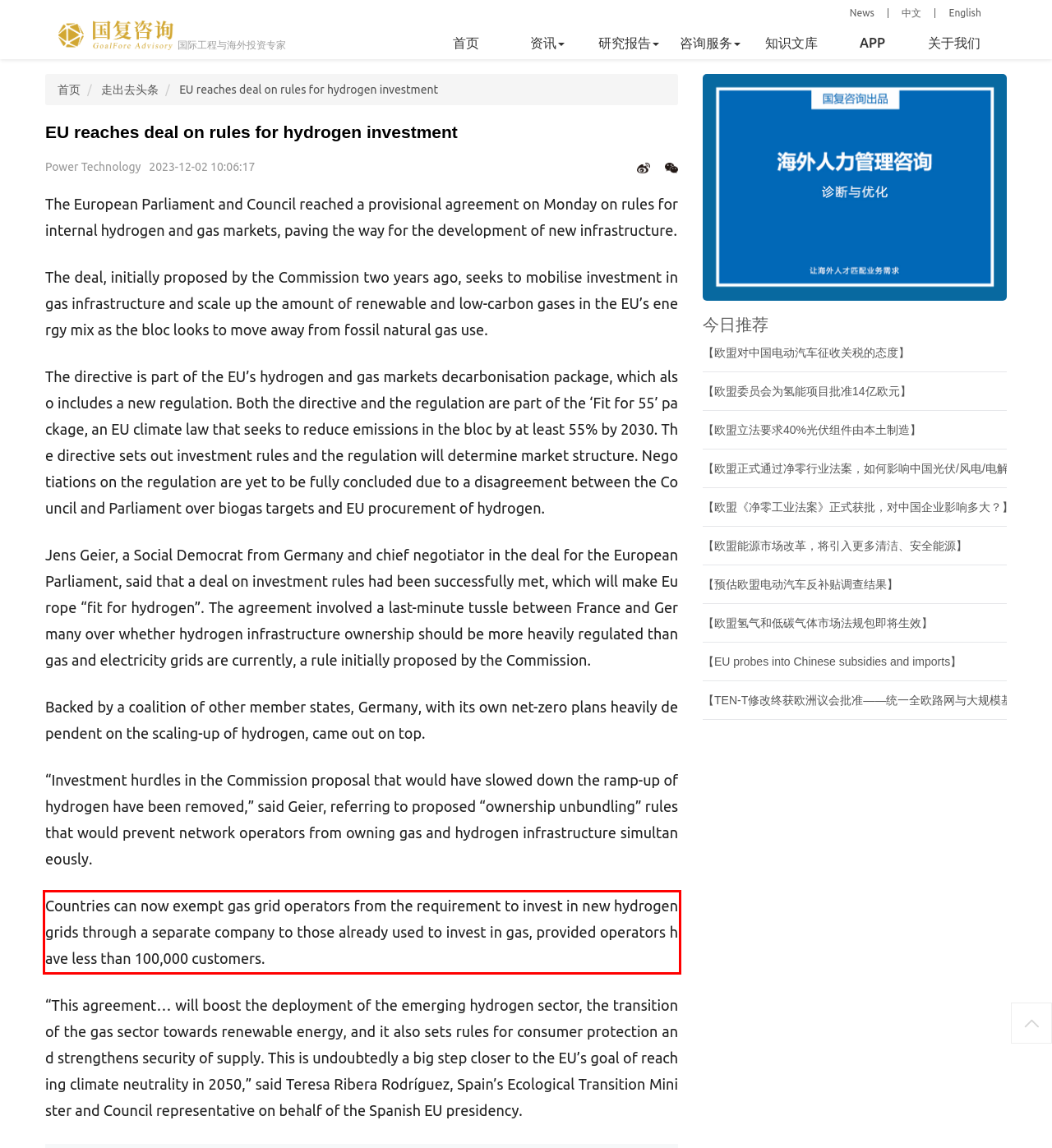Using the webpage screenshot, recognize and capture the text within the red bounding box.

Countries can now exempt gas grid operators from the requirement to invest in new hydrogen grids through a separate company to those already used to invest in gas, provided operators have less than 100,000 customers.